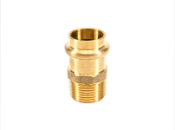Depict the image with a detailed narrative.

The image depicts a brass press fitting adapter, specifically the model labeled "2PS1S43 1/2 Press x 3/8 MPT Adapter." This fitting features a polished brass finish, characterized by its cylindrical body and threaded male end for secure attachment to other pipes or fittings. The design allows for effective pressure sealing in plumbing applications, making it suitable for both residential and commercial use. Its compact size is ideal for tight spaces, ensuring versatility in various installation scenarios. This product is part of a broader range of lead-free brass fittings, ensuring compliance with health and environmental standards.